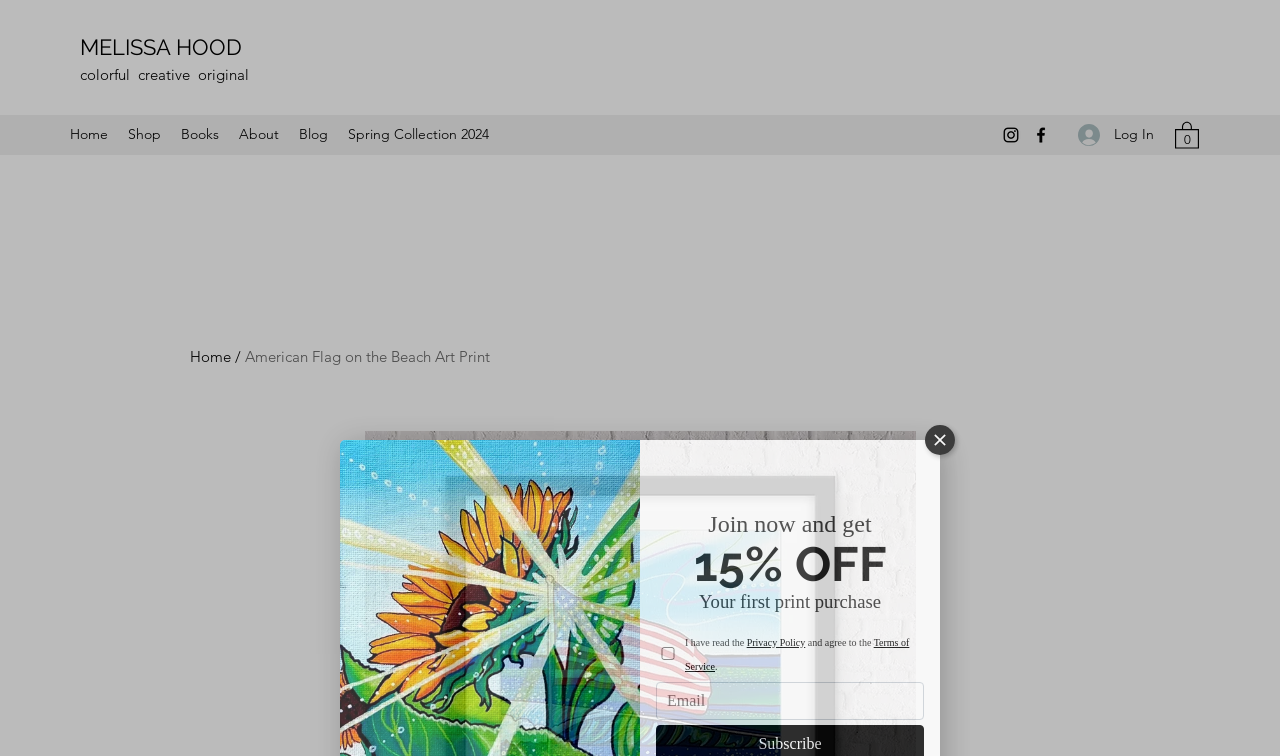Please determine the bounding box coordinates of the element's region to click in order to carry out the following instruction: "Check the 'I have read the Privacy Policy and agree to the Terms of Service.' checkbox". The coordinates should be four float numbers between 0 and 1, i.e., [left, top, right, bottom].

[0.512, 0.856, 0.531, 0.873]